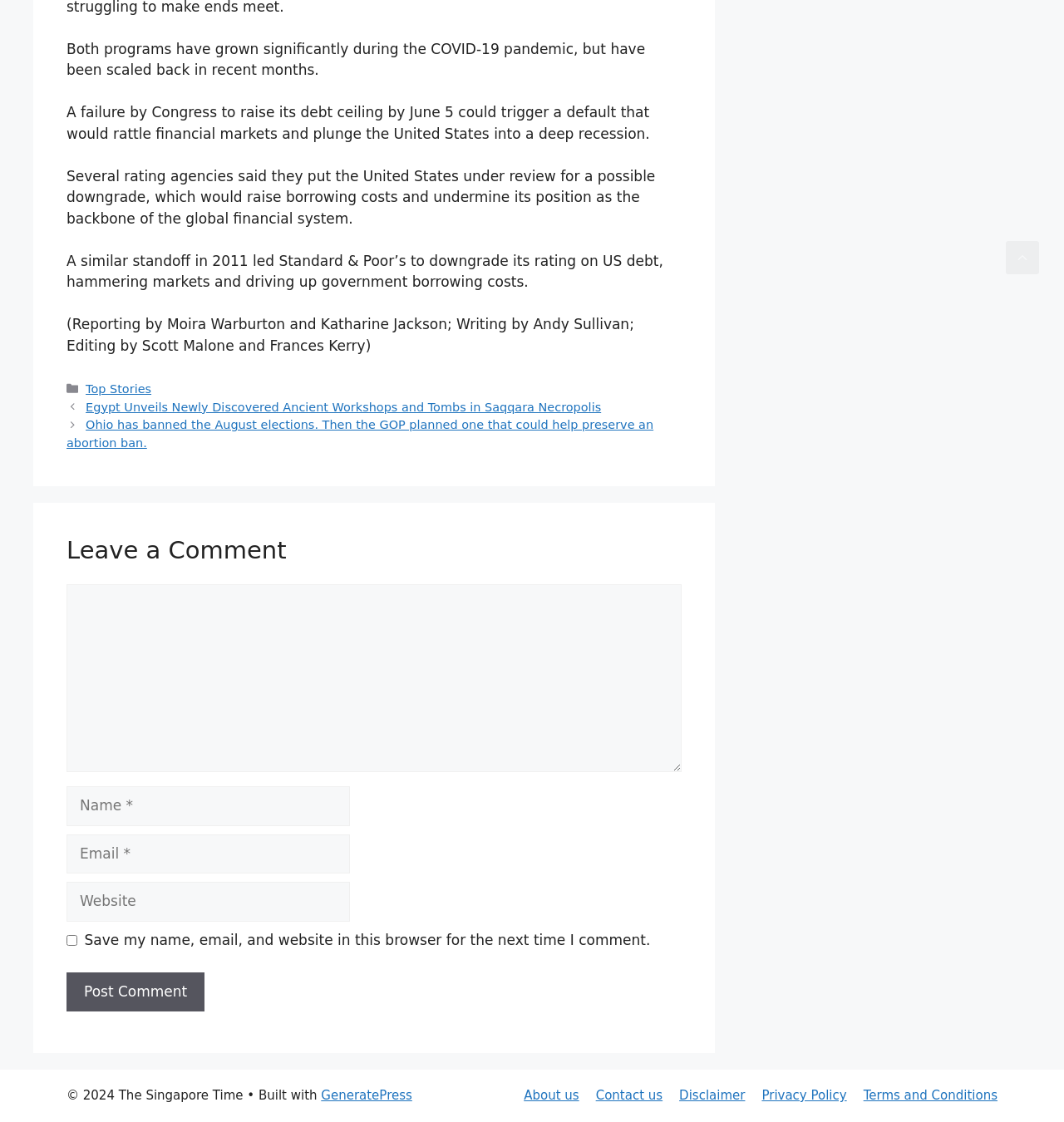Please locate the bounding box coordinates of the element that should be clicked to achieve the given instruction: "Click on the 'Post Comment' button".

[0.062, 0.866, 0.192, 0.902]